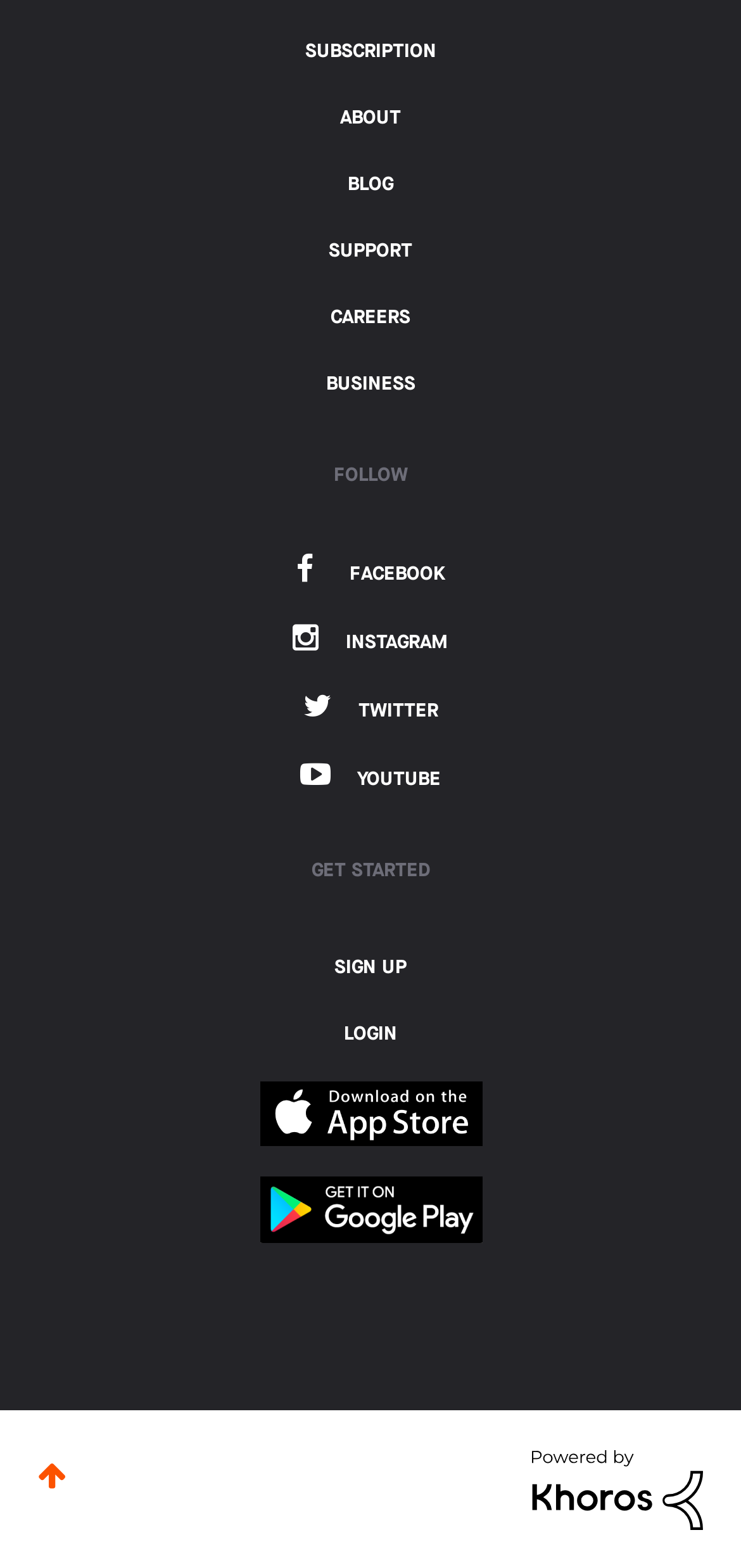Using the provided element description, identify the bounding box coordinates as (top-left x, top-left y, bottom-right x, bottom-right y). Ensure all values are between 0 and 1. Description: Top

[0.0, 0.9, 0.141, 0.982]